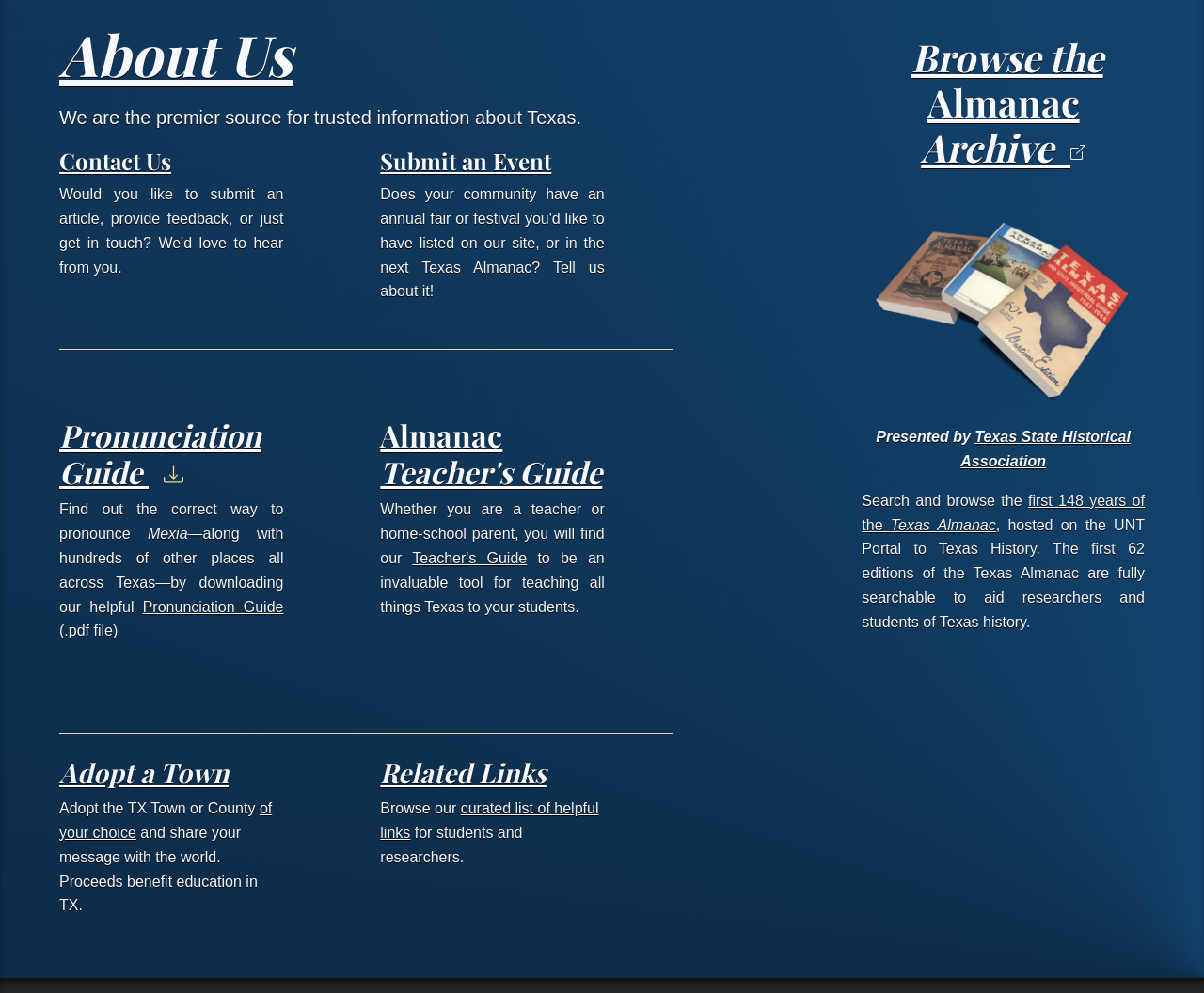Respond with a single word or phrase to the following question:
What is the purpose of the 'Adopt a Town' section?

Support education in TX